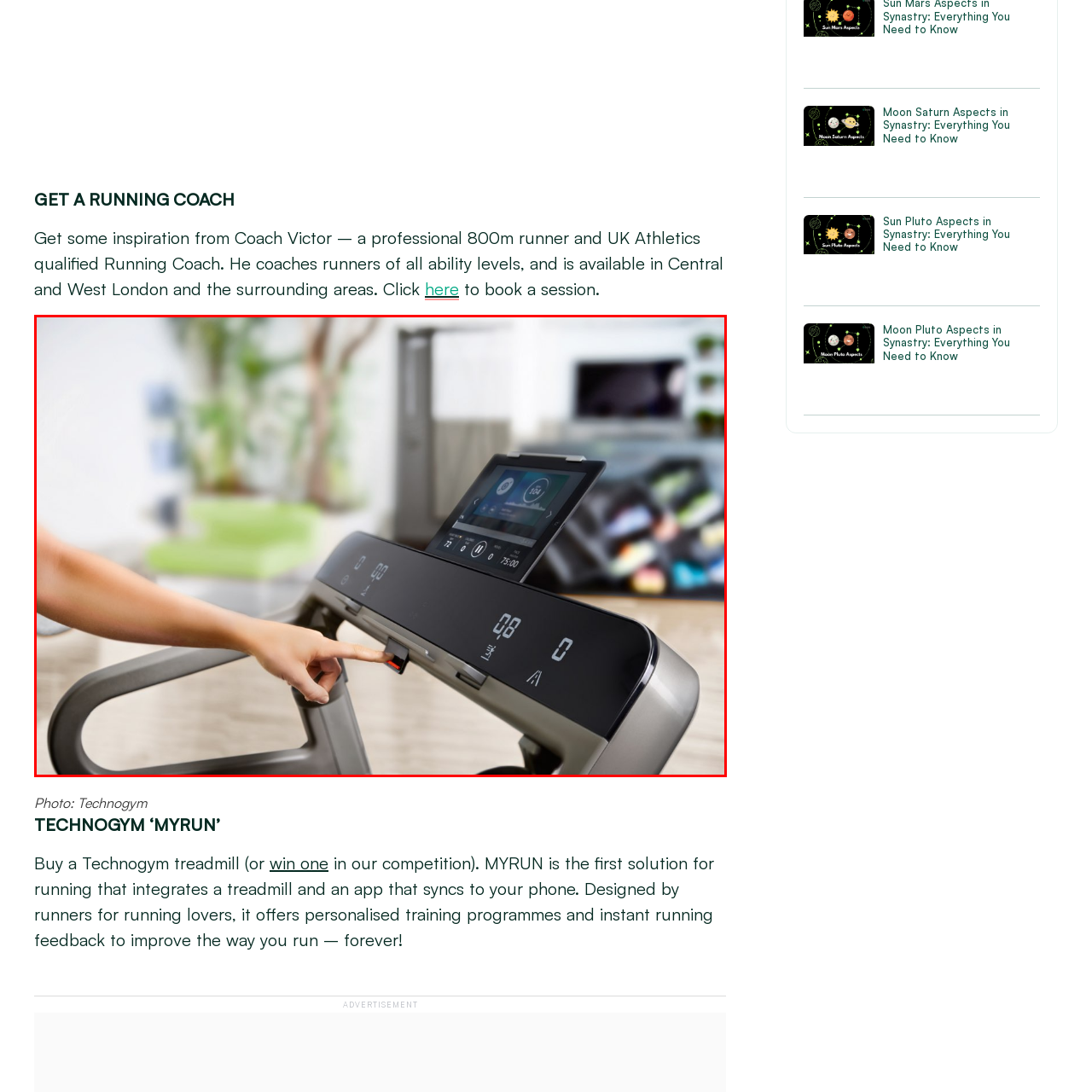Give a comprehensive caption for the image marked by the red rectangle.

The image showcases the sleek control panel of a Technogym MYRUN treadmill, with a user adjusting the settings. A hand reaches towards a prominent button on the treadmill, while a digital display above presents workout metrics, implying a focus on an enhanced running experience. In the background, a stylish and modern interior complements the treadmill, suggesting a setting that merges fitness with lifestyle. The MYRUN treadmill is designed for runners of all abilities, offering personalized training programs and integration with a smartphone app for real-time feedback. This innovative equipment represents a commitment to improving running techniques and overall fitness.